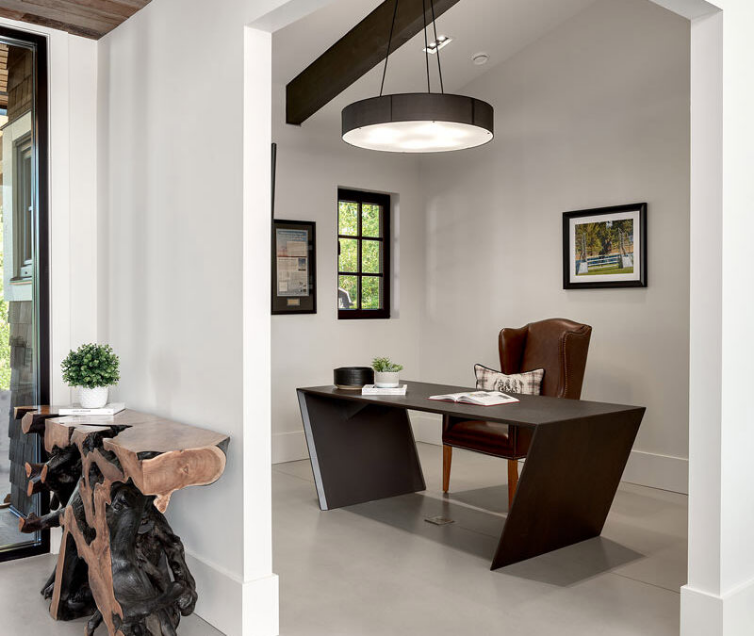What type of floor is in the room?
Using the visual information, respond with a single word or phrase.

polished concrete